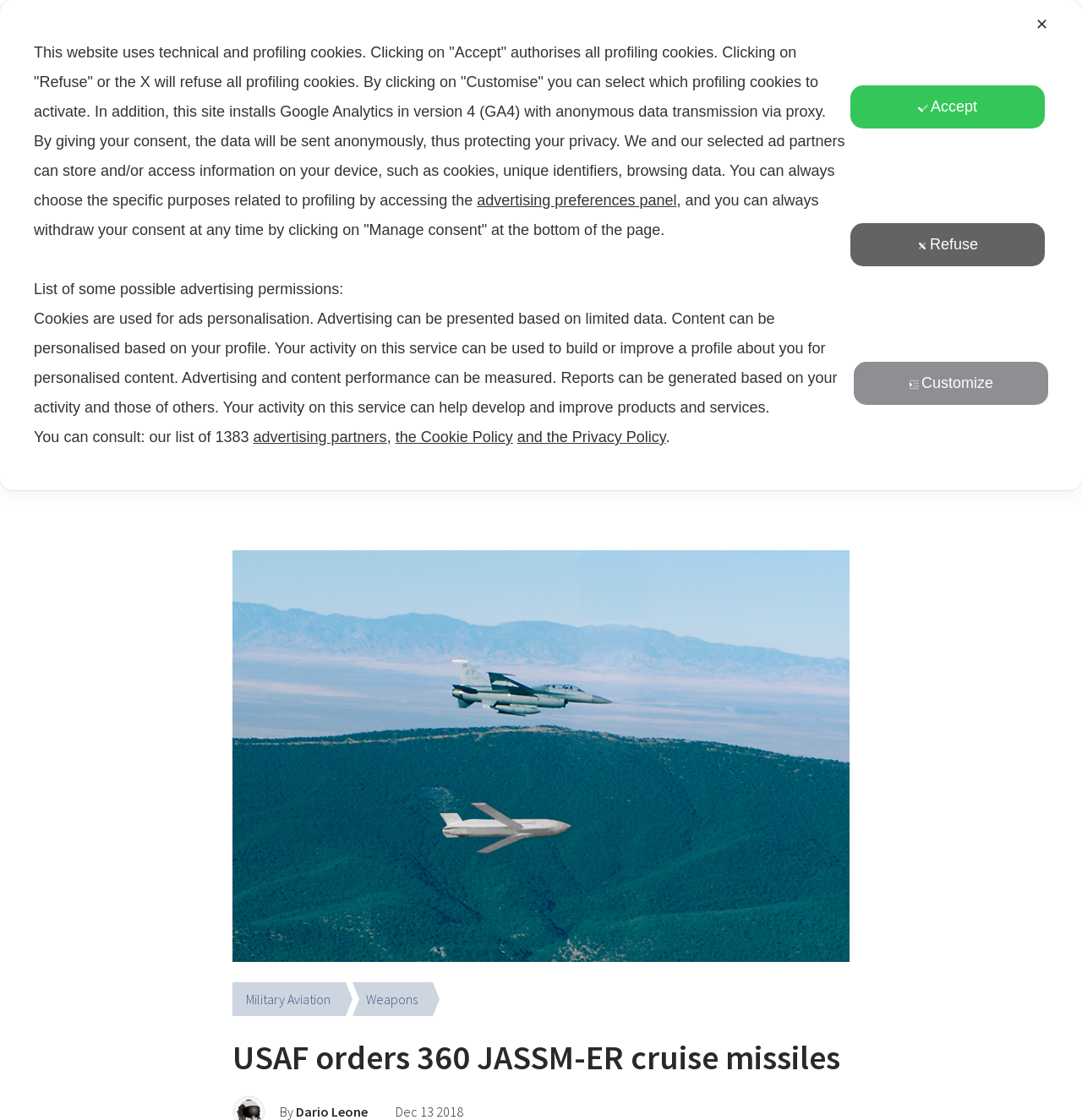Extract the main heading from the webpage content.

USAF orders 360 JASSM-ER cruise missiles